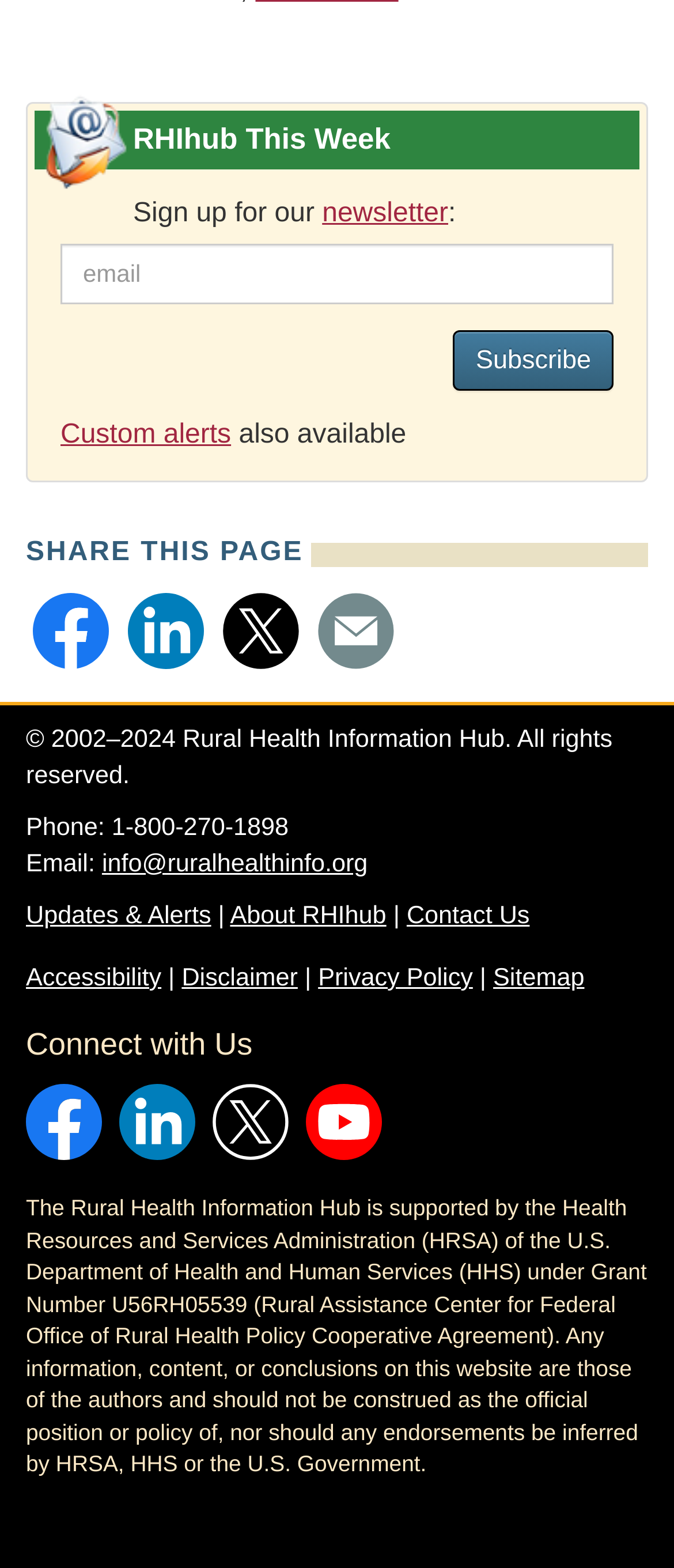How many social media platforms are available to connect with?
Use the information from the screenshot to give a comprehensive response to the question.

The answer can be found by looking at the 'Connect with Us' section, which lists Facebook, LinkedIn, Twitter, and YouTube as available social media platforms to connect with.